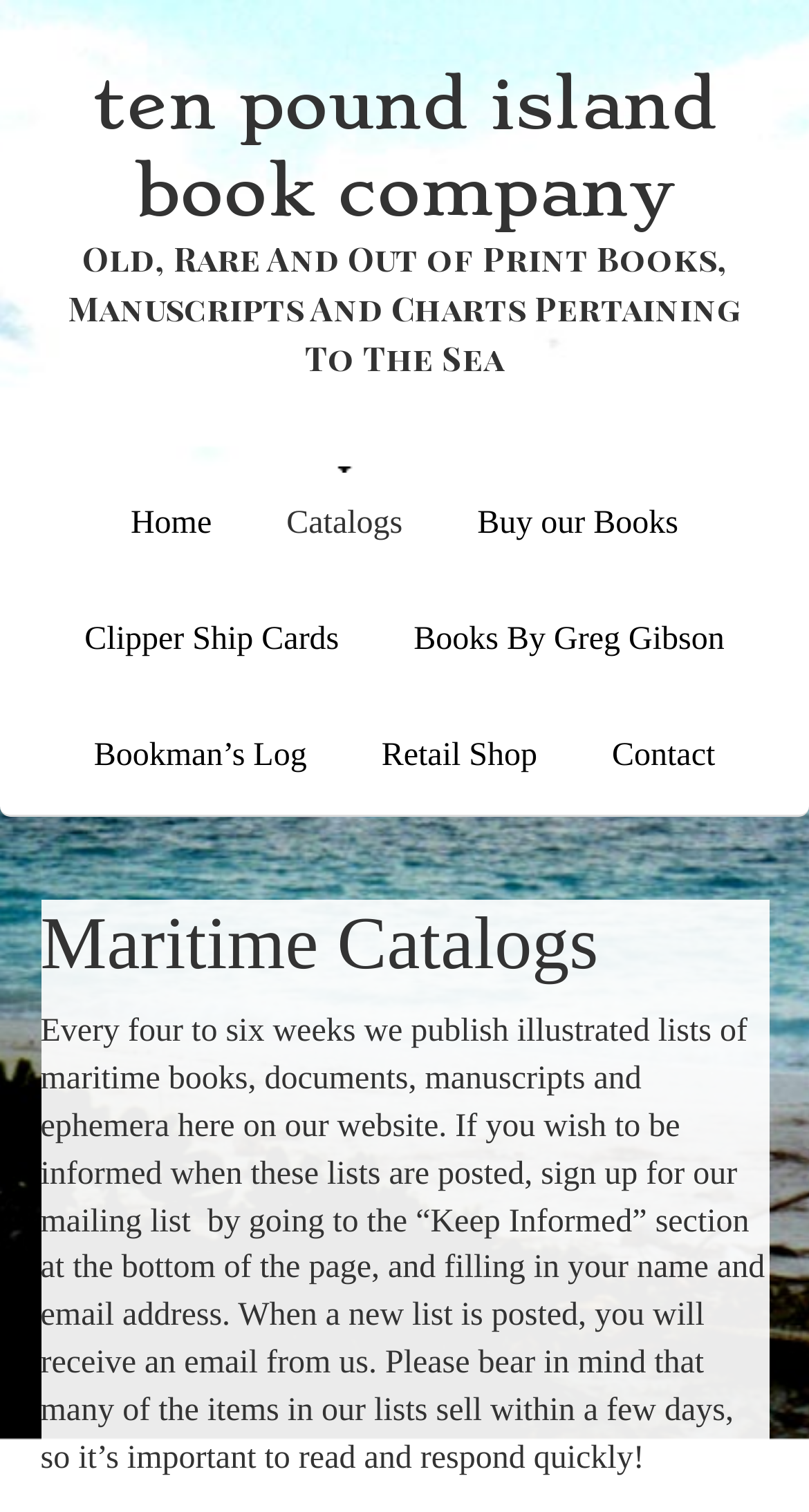From the element description Retail Shop, predict the bounding box coordinates of the UI element. The coordinates must be specified in the format (top-left x, top-left y, bottom-right x, bottom-right y) and should be within the 0 to 1 range.

[0.43, 0.462, 0.705, 0.539]